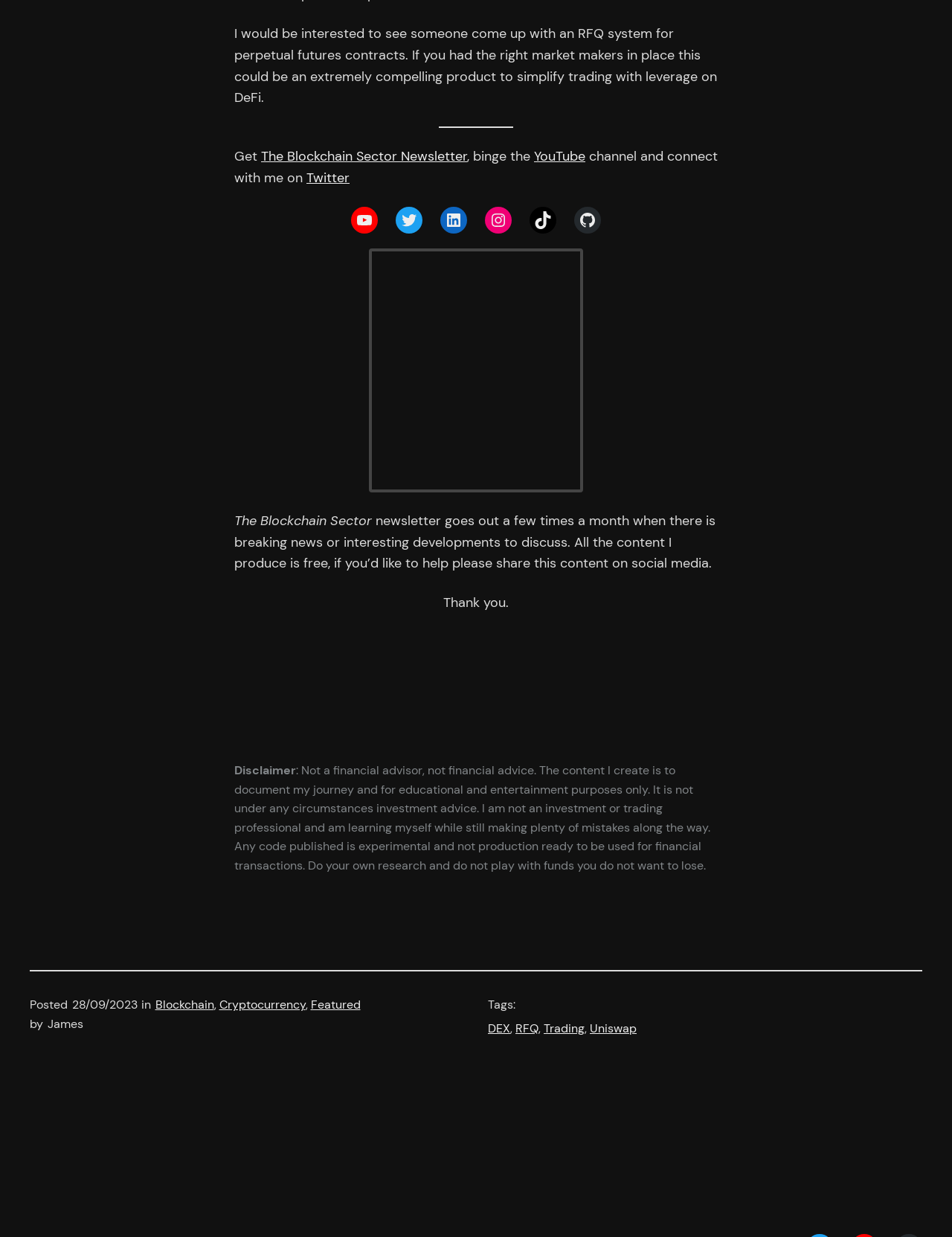Locate the bounding box coordinates of the clickable part needed for the task: "Click on the 'CBSE' link".

None